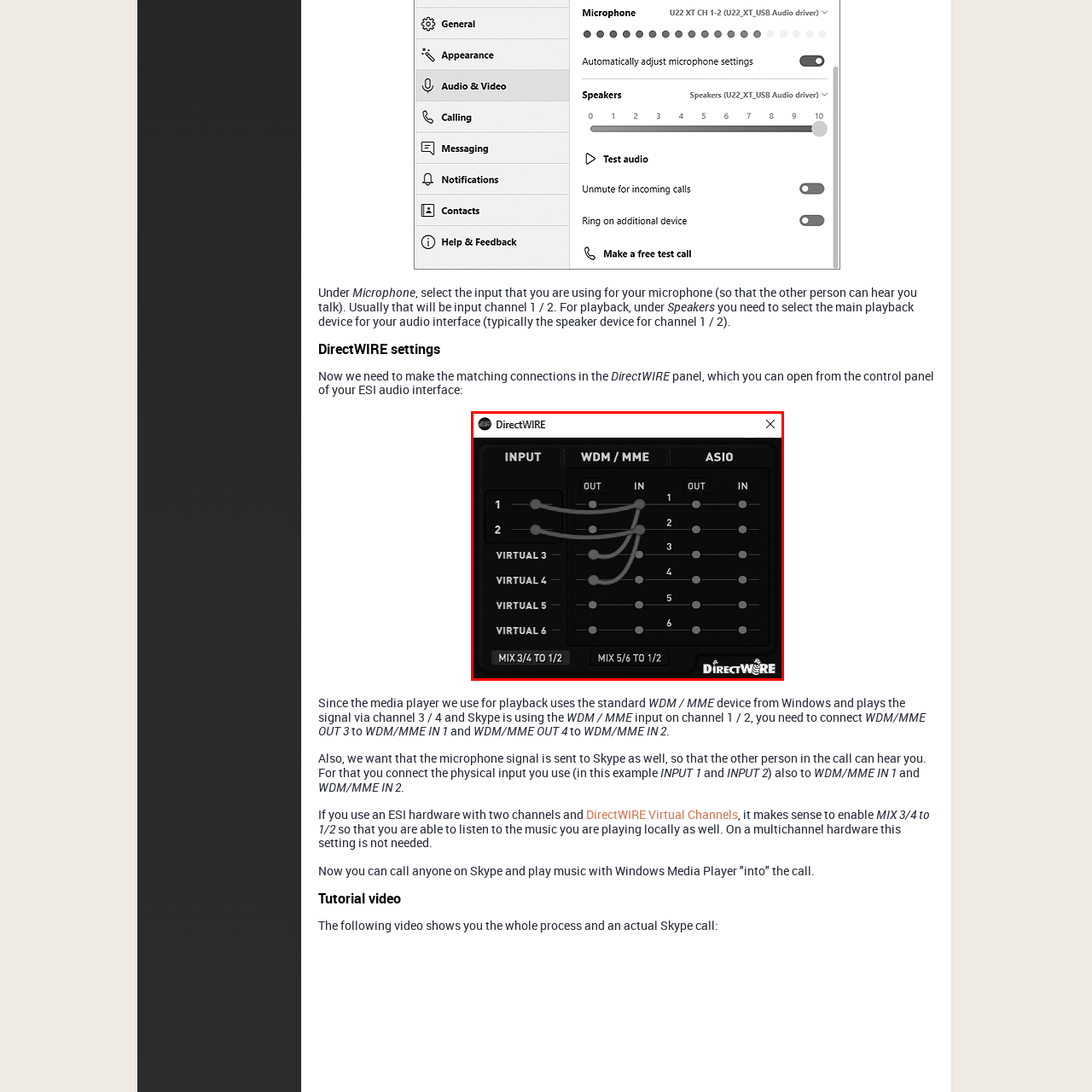Generate an elaborate caption for the image highlighted within the red boundary.

The image displays the user interface of the DirectWIRE audio software, which is designed for routing audio signals within a computer setup. The interface prominently features three sections labeled "INPUT," "WDM / MME," and "ASIO." In the "INPUT" section, there are two channels for physical input labeled "1" and "2," which allow users to manage their audio interfaces. The "WDM / MME" section shows the output and input sliders for various channels, including those for virtual channels such as "VIRTUAL 3" to "VIRTUAL 6." Additionally, there are options for mixing audio, specifically "MIX 3/4 to 1/2" and "MIX 5/6 to 1/2," enhancing the user's ability to control audio routing effectively. This tool is particularly useful for tasks like streaming or mixing audio during applications such as Skype calls, ensuring that the microphone and playback devices are accurately configured.